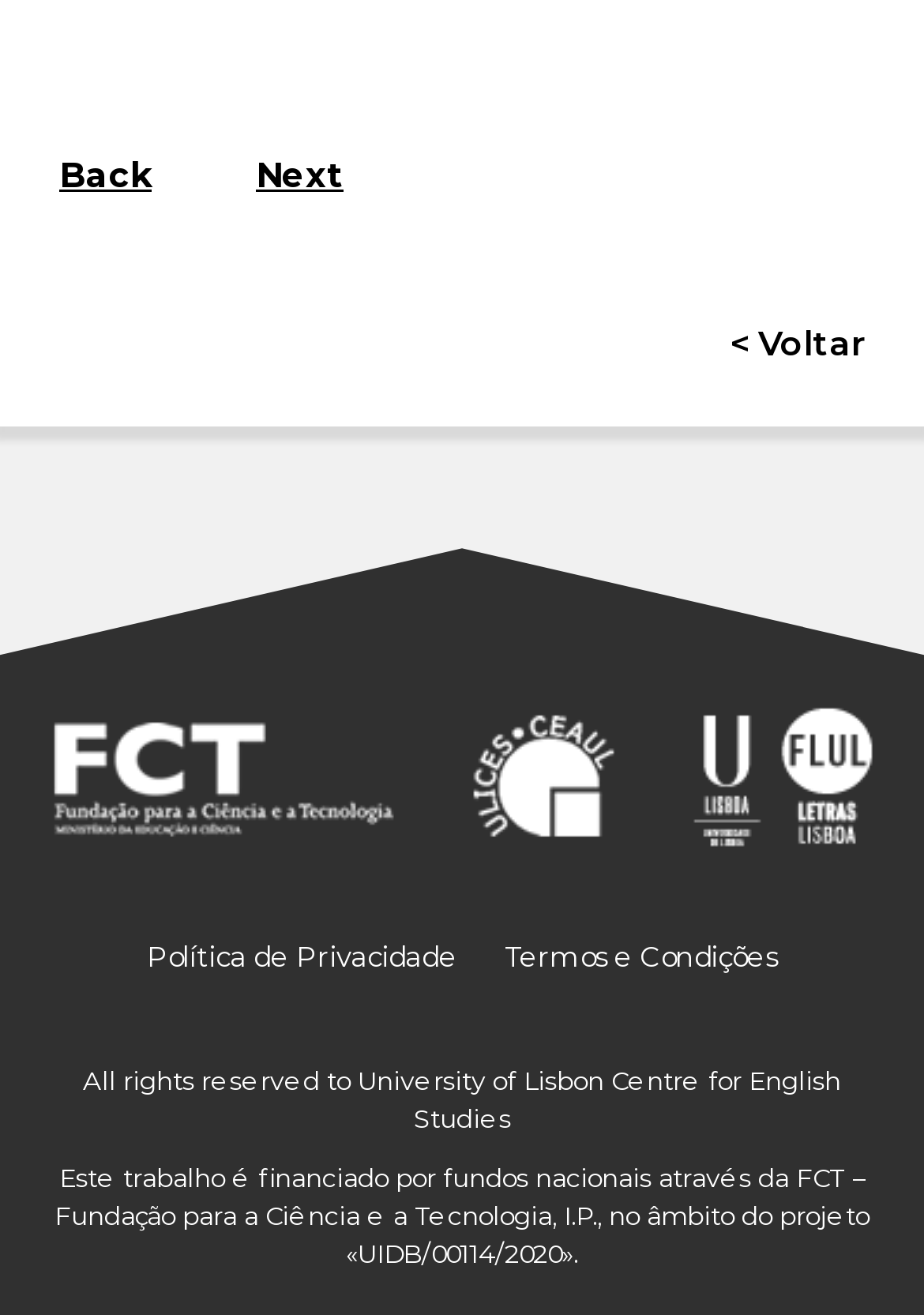By analyzing the image, answer the following question with a detailed response: What is the purpose of the links at the bottom?

The links at the bottom of the webpage, with bounding box coordinates of [0.159, 0.712, 0.495, 0.766] and [0.546, 0.712, 0.841, 0.766], are for 'Política de Privacidade' and 'Termos e Condições', which are likely terms and conditions and privacy policy pages.